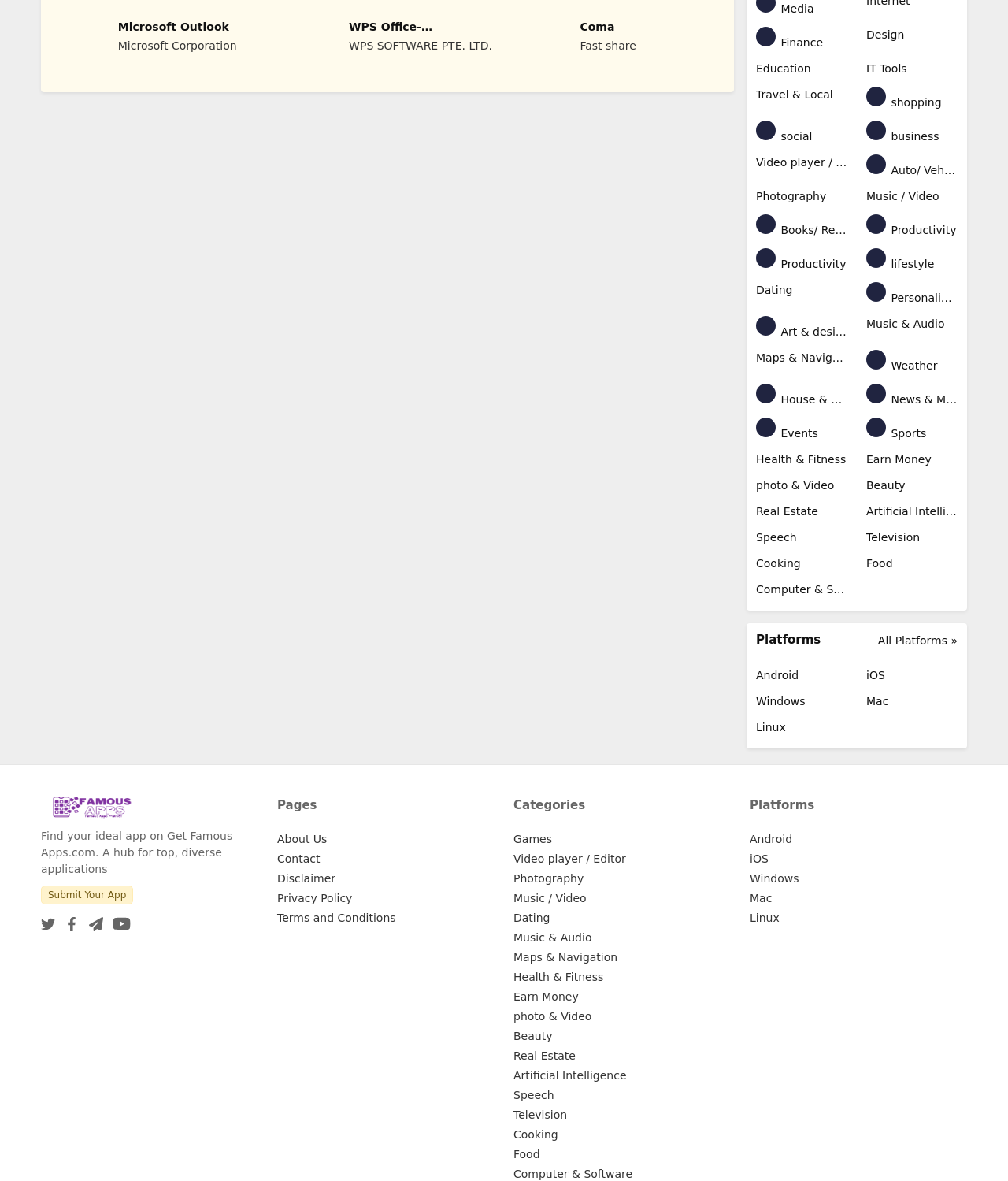Identify the bounding box for the given UI element using the description provided. Coordinates should be in the format (top-left x, top-left y, bottom-right x, bottom-right y) and must be between 0 and 1. Here is the description: Video player / Editor

[0.75, 0.131, 0.841, 0.145]